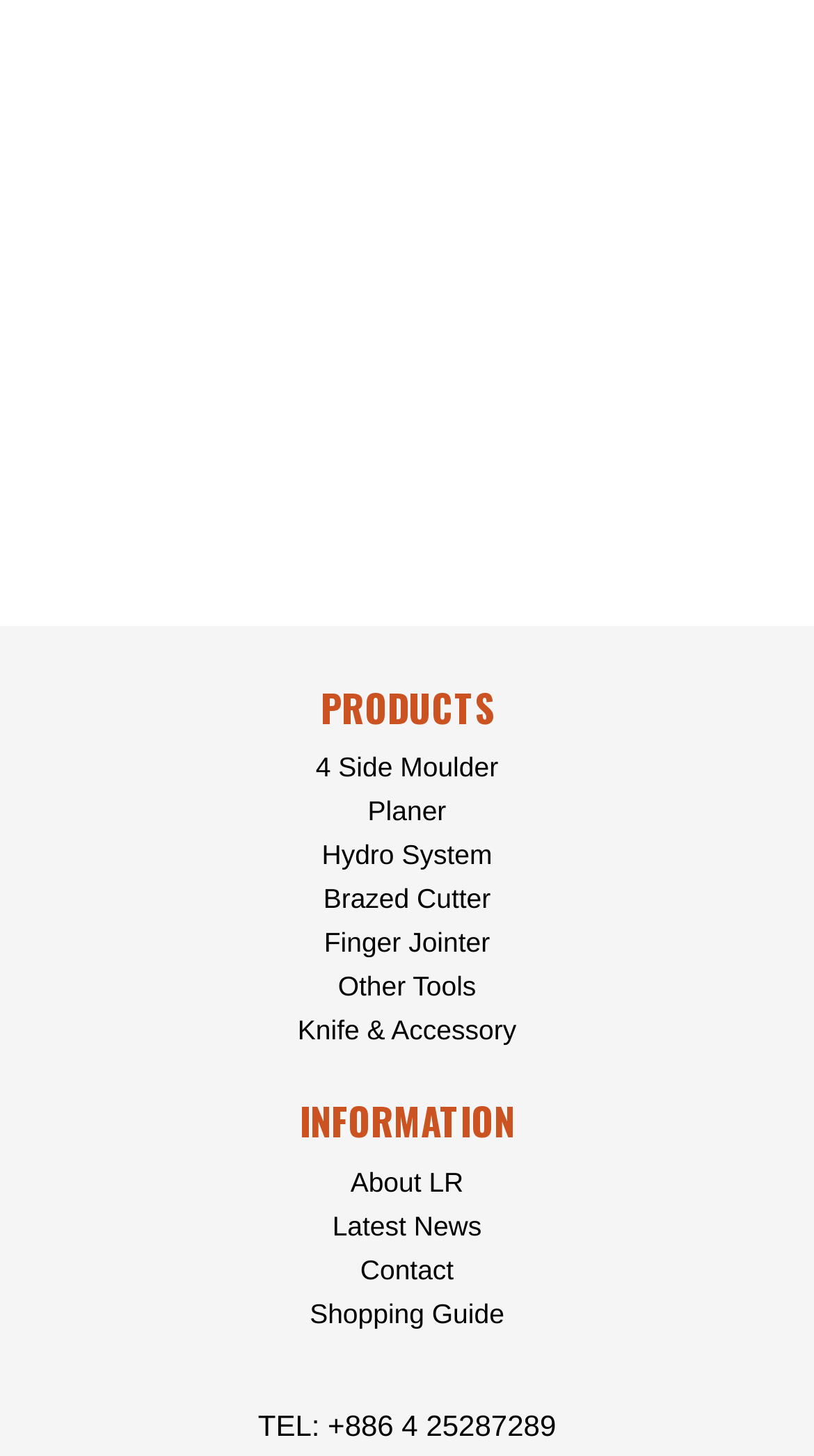Identify and provide the bounding box coordinates of the UI element described: "4 Side Moulder". The coordinates should be formatted as [left, top, right, bottom], with each number being a float between 0 and 1.

[0.388, 0.516, 0.612, 0.538]